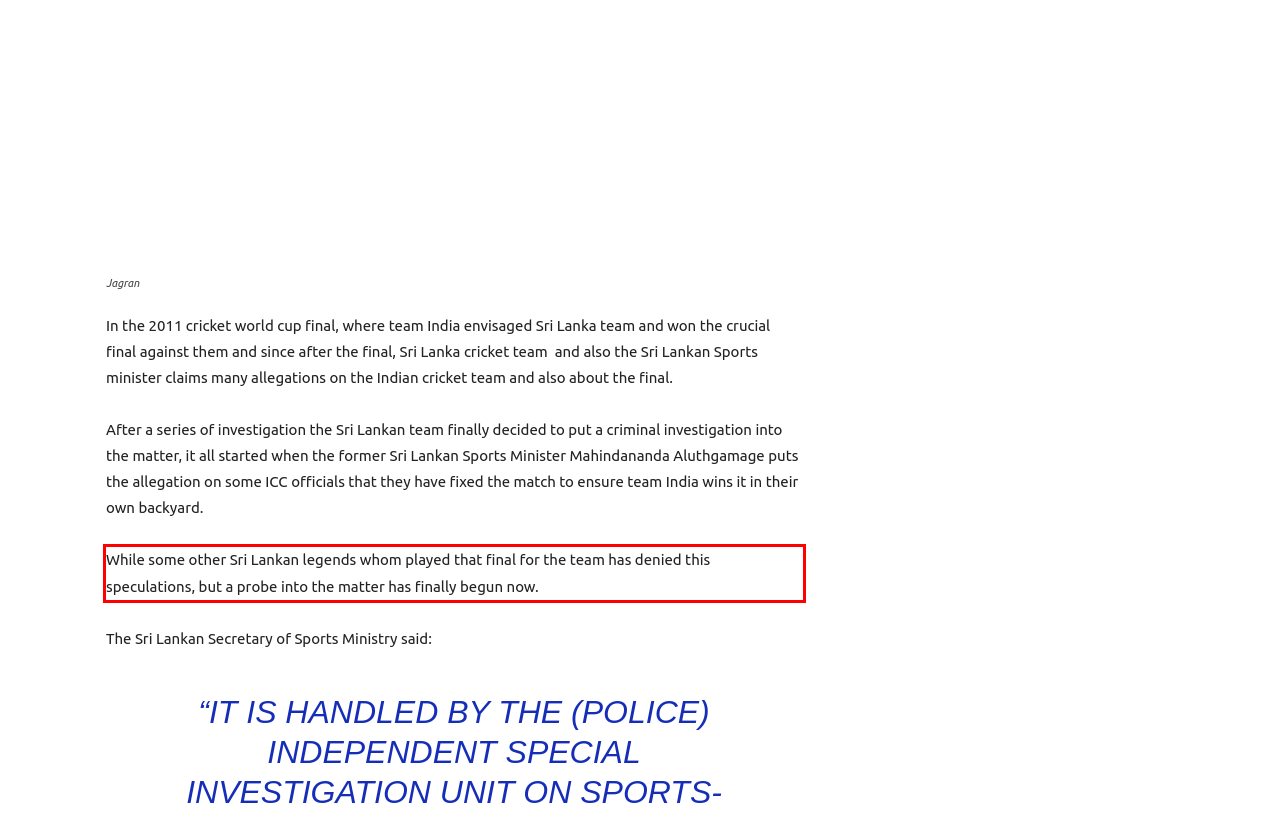Within the screenshot of the webpage, there is a red rectangle. Please recognize and generate the text content inside this red bounding box.

While some other Sri Lankan legends whom played that final for the team has denied this speculations, but a probe into the matter has finally begun now.